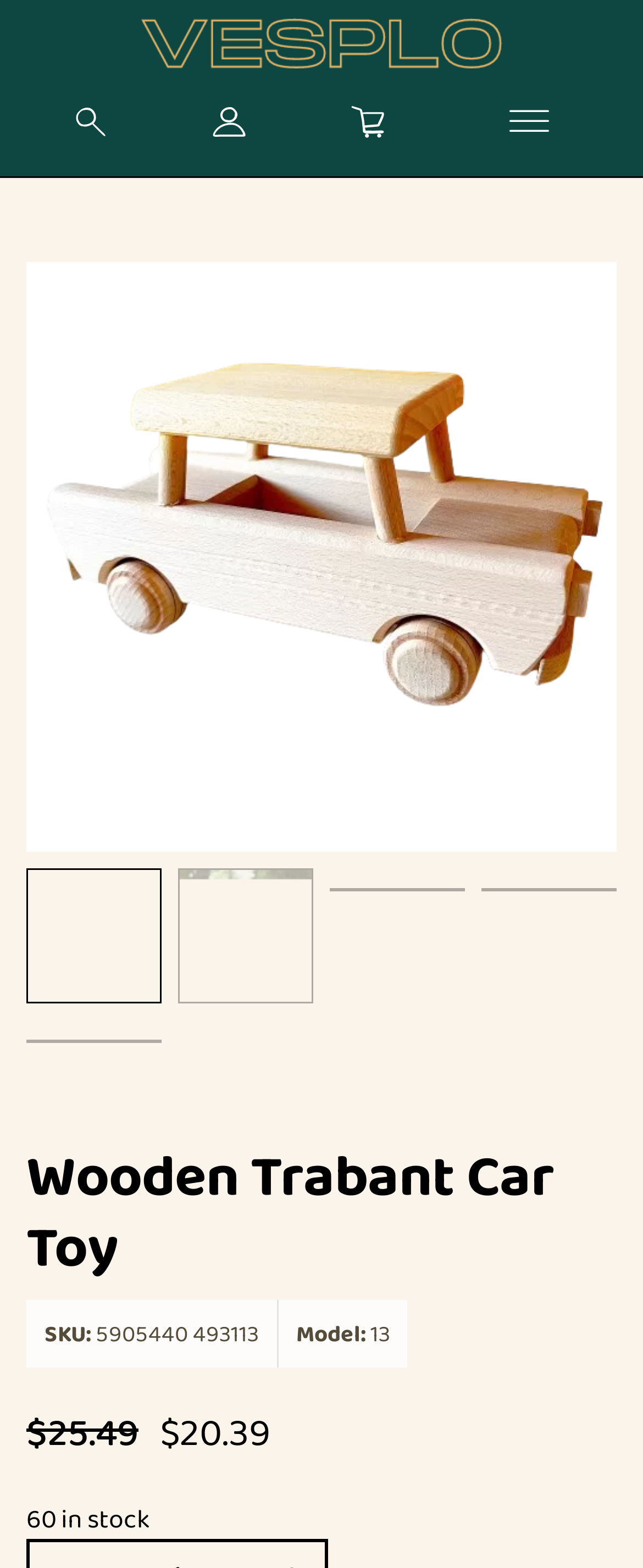Please determine and provide the text content of the webpage's heading.

Wooden Trabant Car Toy